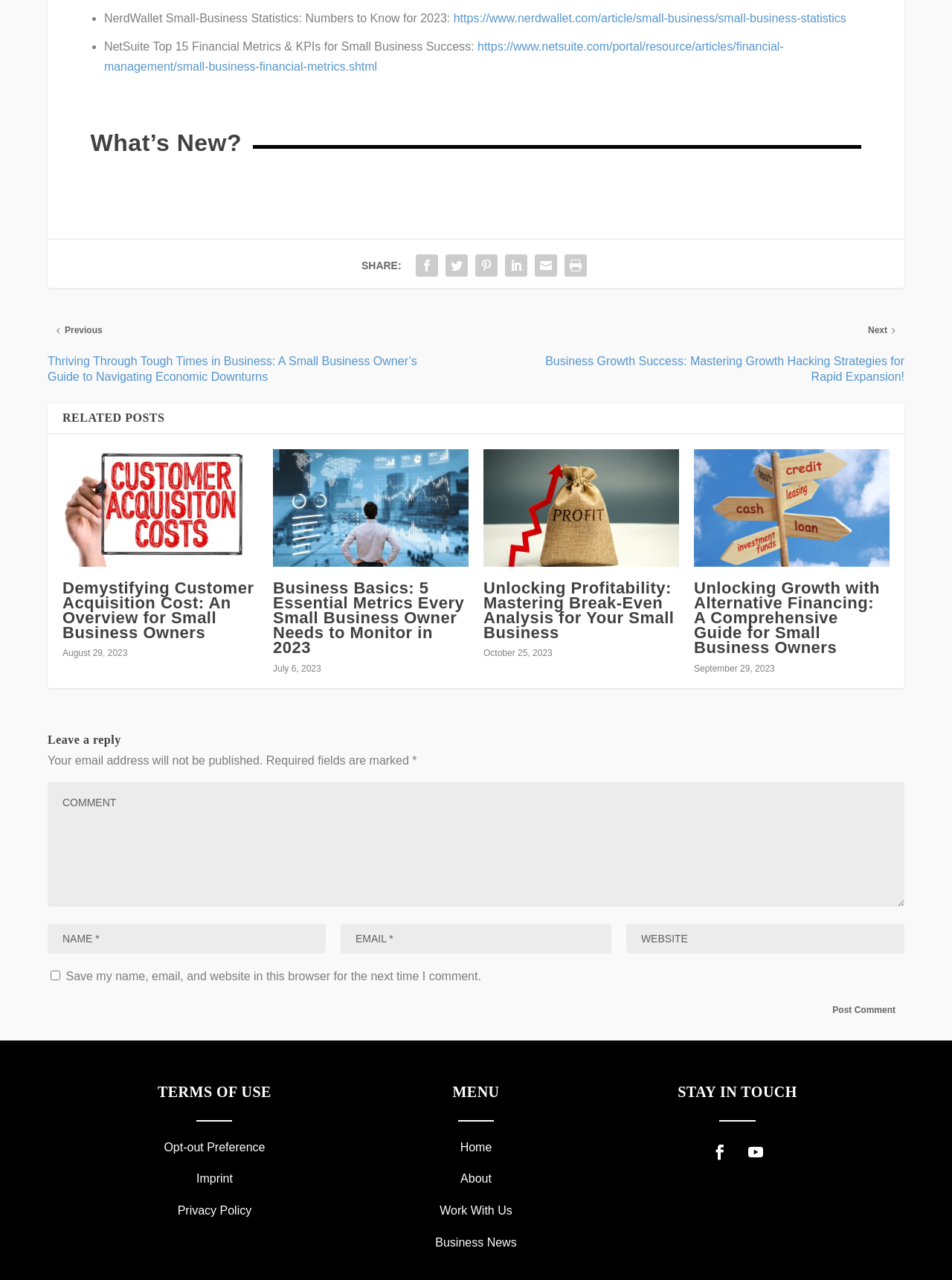Answer succinctly with a single word or phrase:
What is the purpose of the 'MENU' section?

To navigate the website